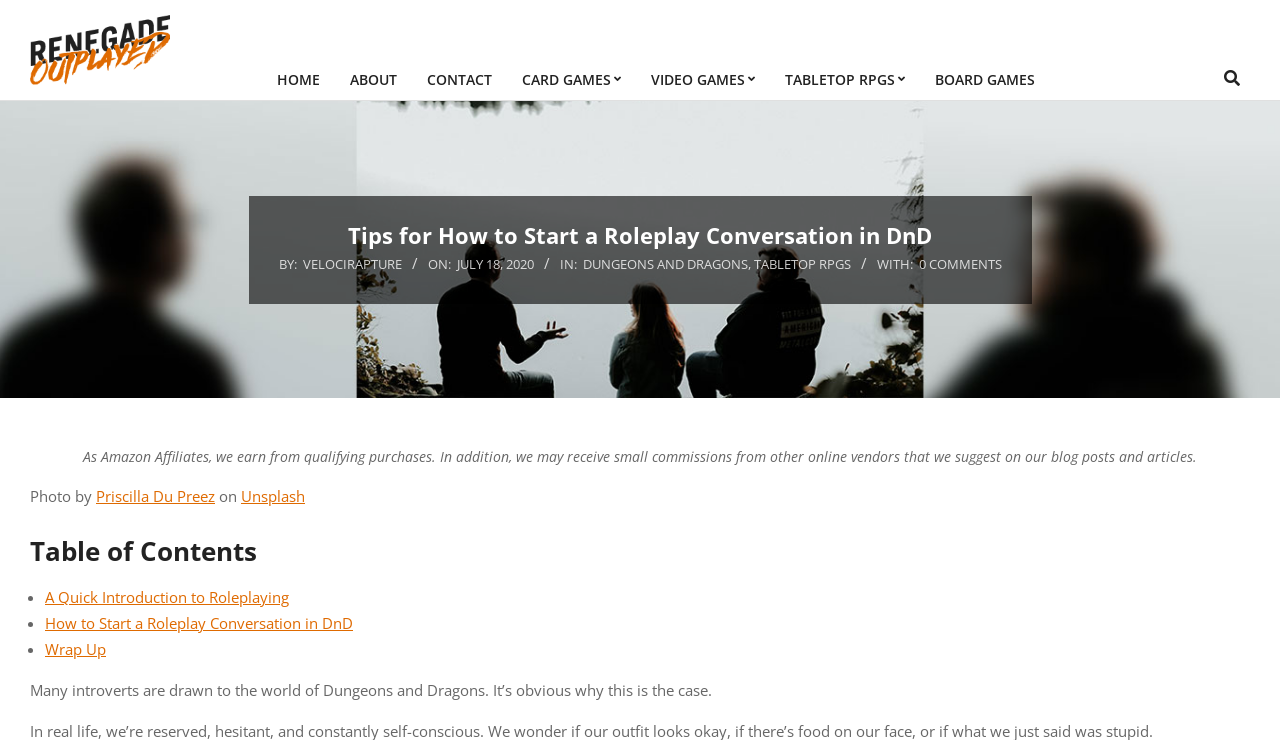Please specify the bounding box coordinates of the region to click in order to perform the following instruction: "View the 'Wrap Up' section".

[0.035, 0.863, 0.083, 0.89]